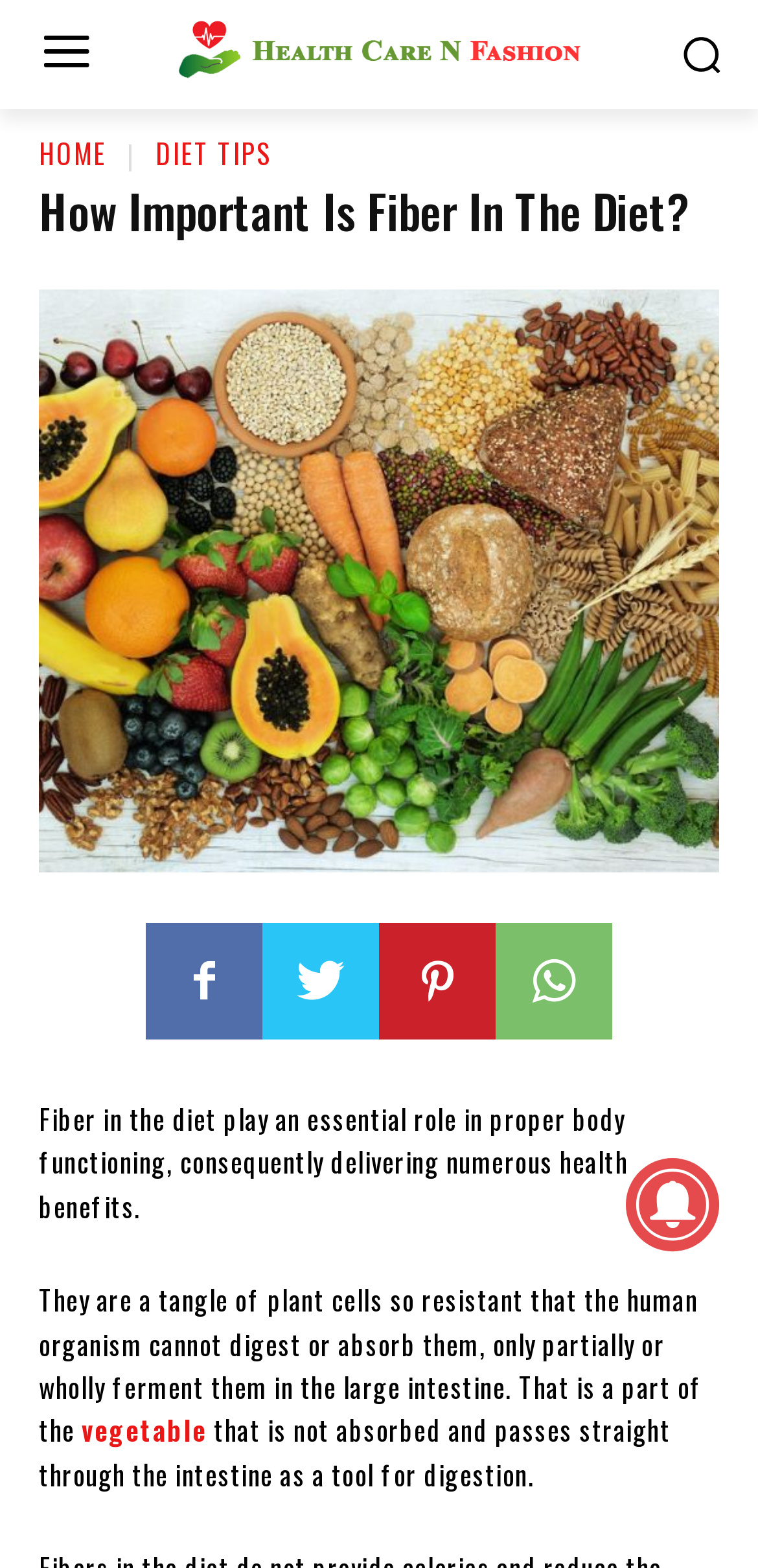Provide the bounding box coordinates of the section that needs to be clicked to accomplish the following instruction: "Go to the home page."

[0.051, 0.084, 0.141, 0.11]